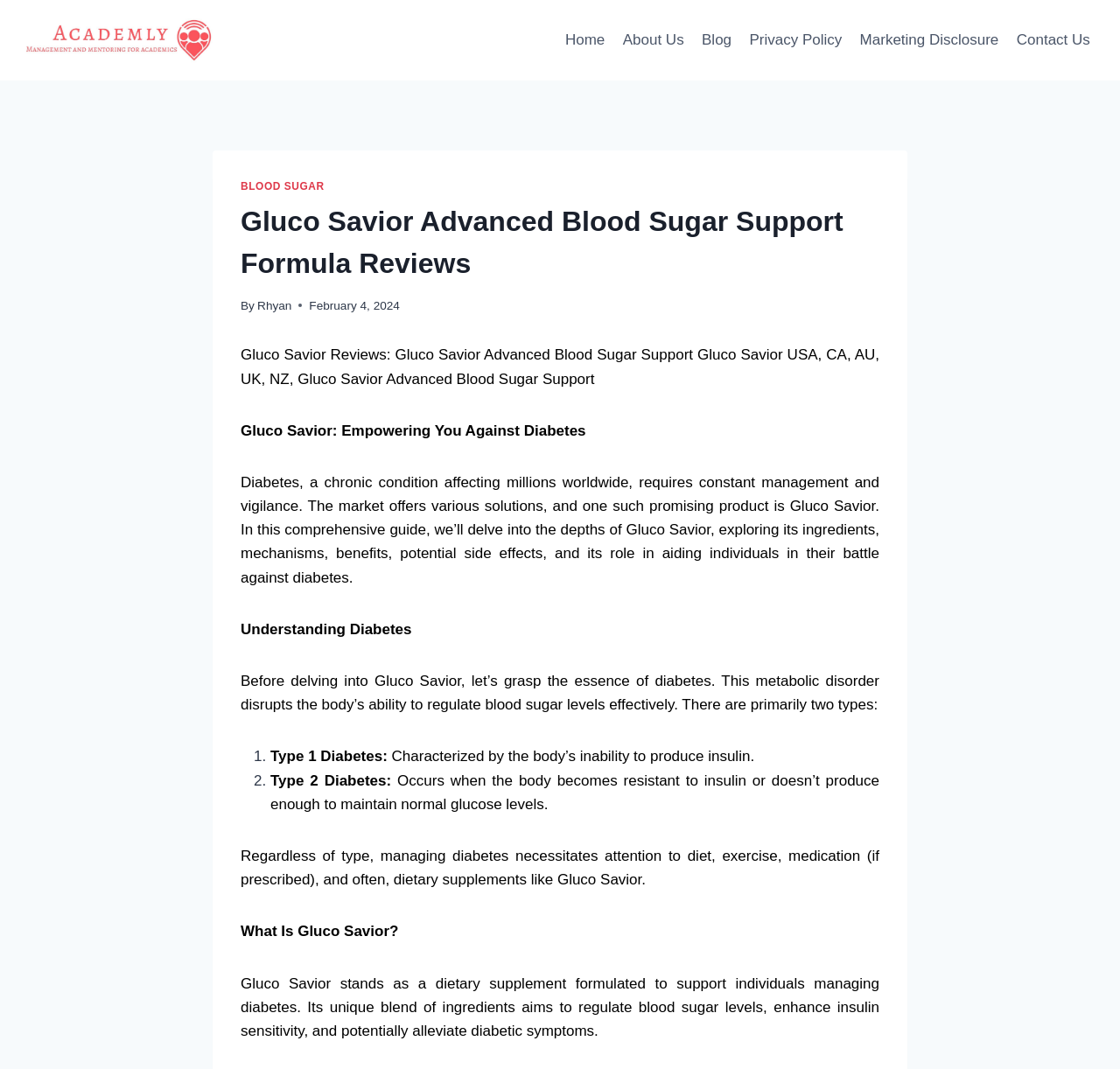Generate a comprehensive description of the webpage.

The webpage is about Gluco Savior, a dietary supplement designed to support individuals managing diabetes. At the top left corner, there is a link to "Academly" accompanied by an image. Below it, there is a primary navigation menu with links to "Home", "About Us", "Blog", "Privacy Policy", "Marketing Disclosure", and "Contact Us".

The main content area is divided into sections. The first section has a heading that reads "Gluco Savior Advanced Blood Sugar Support Formula Reviews" and is accompanied by a link to the author's name, "Rhyan", and a timestamp of "February 4, 2024". Below this, there is a brief introduction to Gluco Savior, describing it as a product that can help individuals manage diabetes.

The next section is titled "Understanding Diabetes" and provides an overview of the condition, including its two main types: Type 1 Diabetes, characterized by the body's inability to produce insulin, and Type 2 Diabetes, which occurs when the body becomes resistant to insulin or doesn't produce enough to maintain normal glucose levels.

The webpage then delves into the details of Gluco Savior, describing it as a dietary supplement formulated to support individuals managing diabetes. Its unique blend of ingredients aims to regulate blood sugar levels, enhance insulin sensitivity, and potentially alleviate diabetic symptoms.